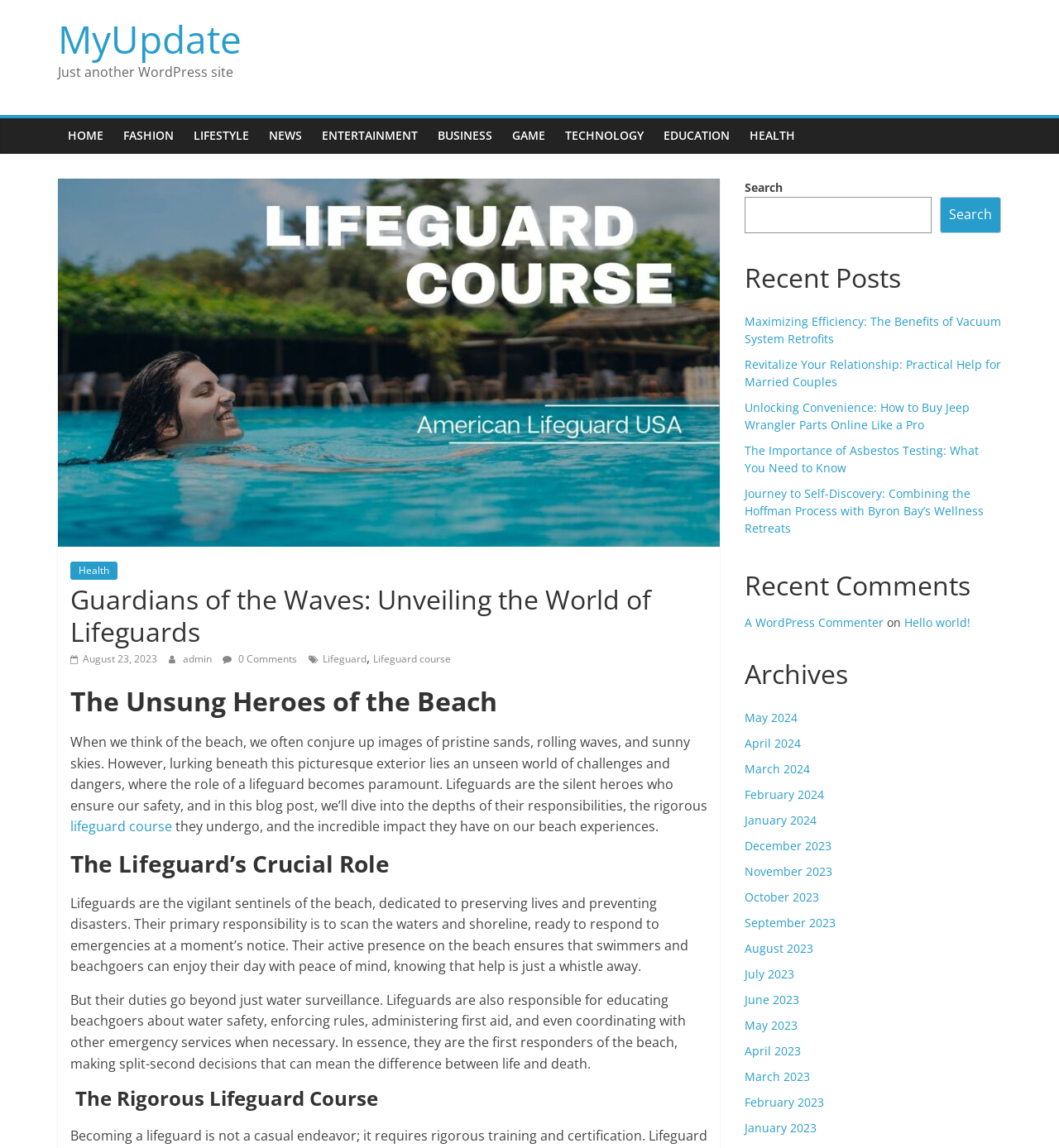Highlight the bounding box coordinates of the element that should be clicked to carry out the following instruction: "View the 'Recent Posts'". The coordinates must be given as four float numbers ranging from 0 to 1, i.e., [left, top, right, bottom].

[0.703, 0.228, 0.945, 0.269]